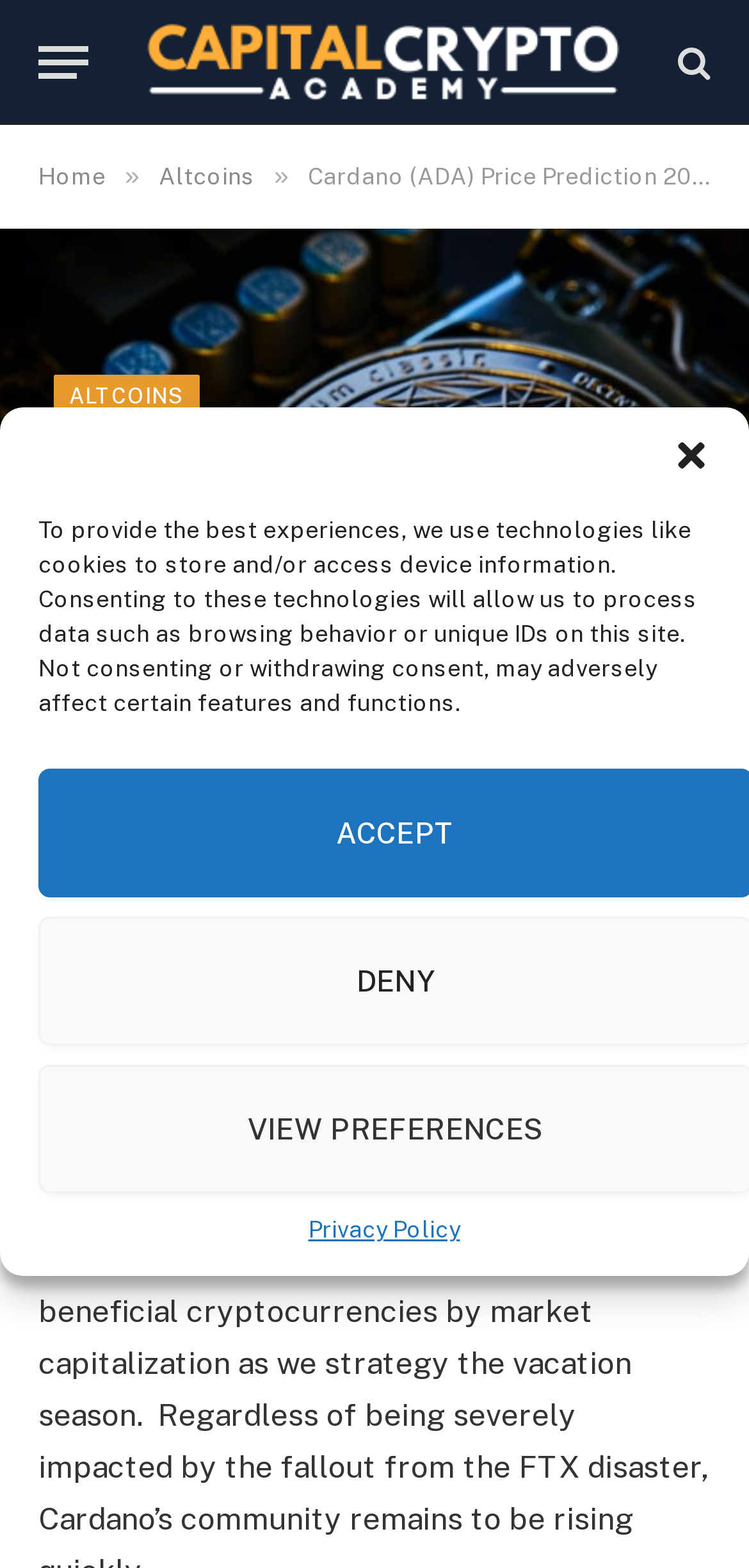Please locate the bounding box coordinates of the element that should be clicked to achieve the given instruction: "Go to the home page".

[0.051, 0.104, 0.141, 0.121]